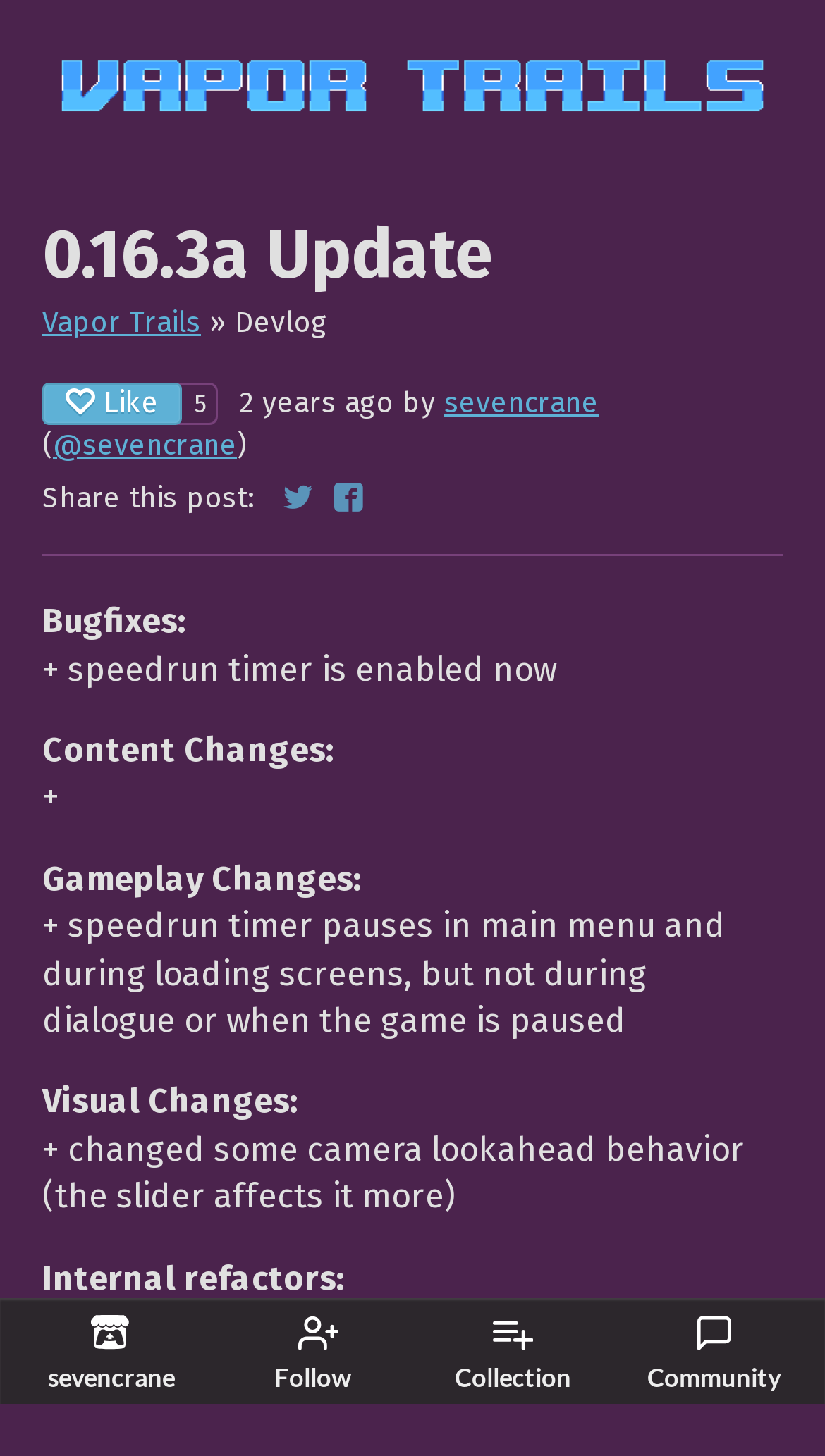Pinpoint the bounding box coordinates of the element to be clicked to execute the instruction: "View sevencrane's profile".

[0.538, 0.265, 0.726, 0.289]